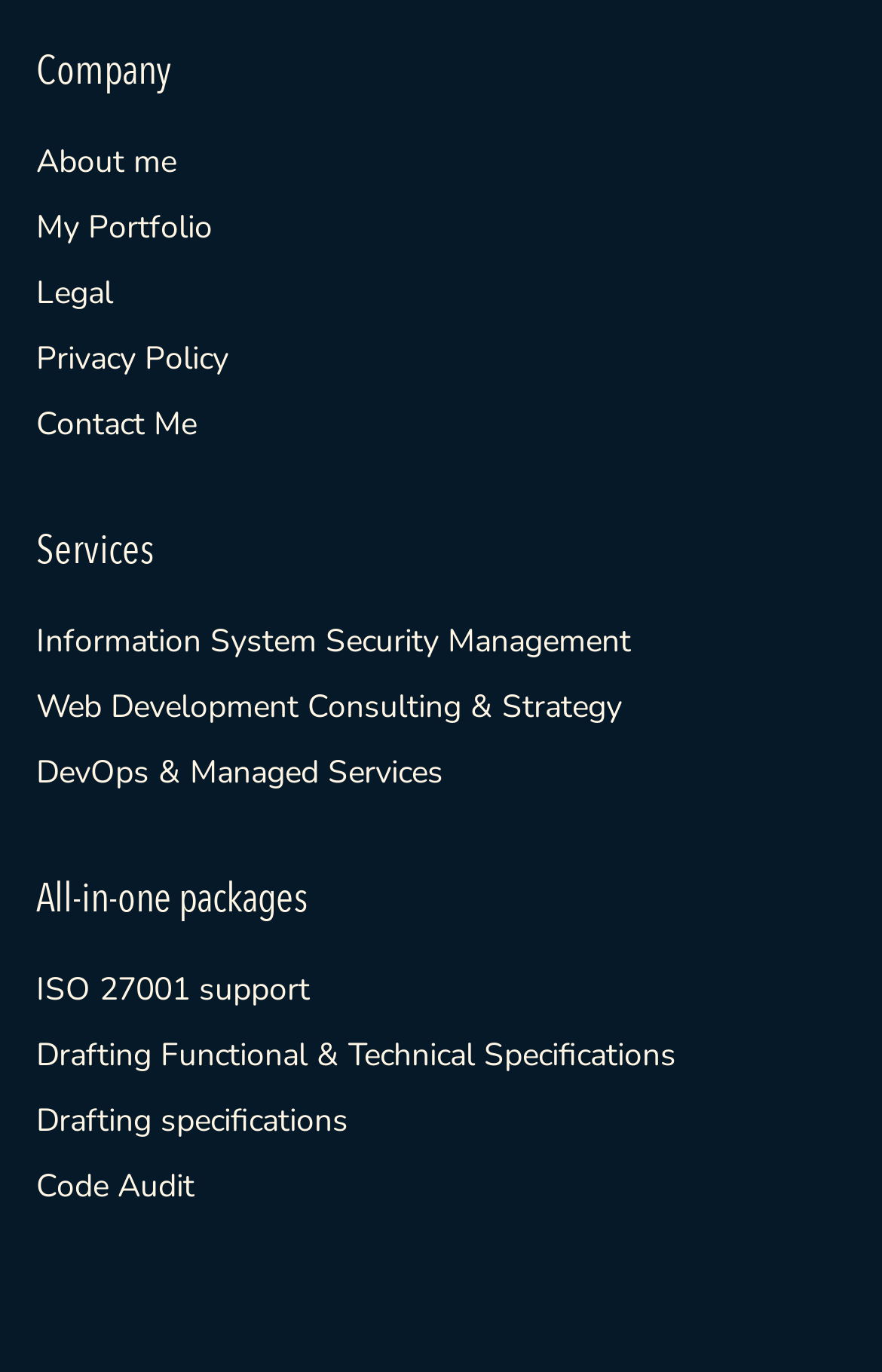Determine the bounding box coordinates of the clickable region to carry out the instruction: "read privacy policy".

[0.041, 0.244, 0.259, 0.279]